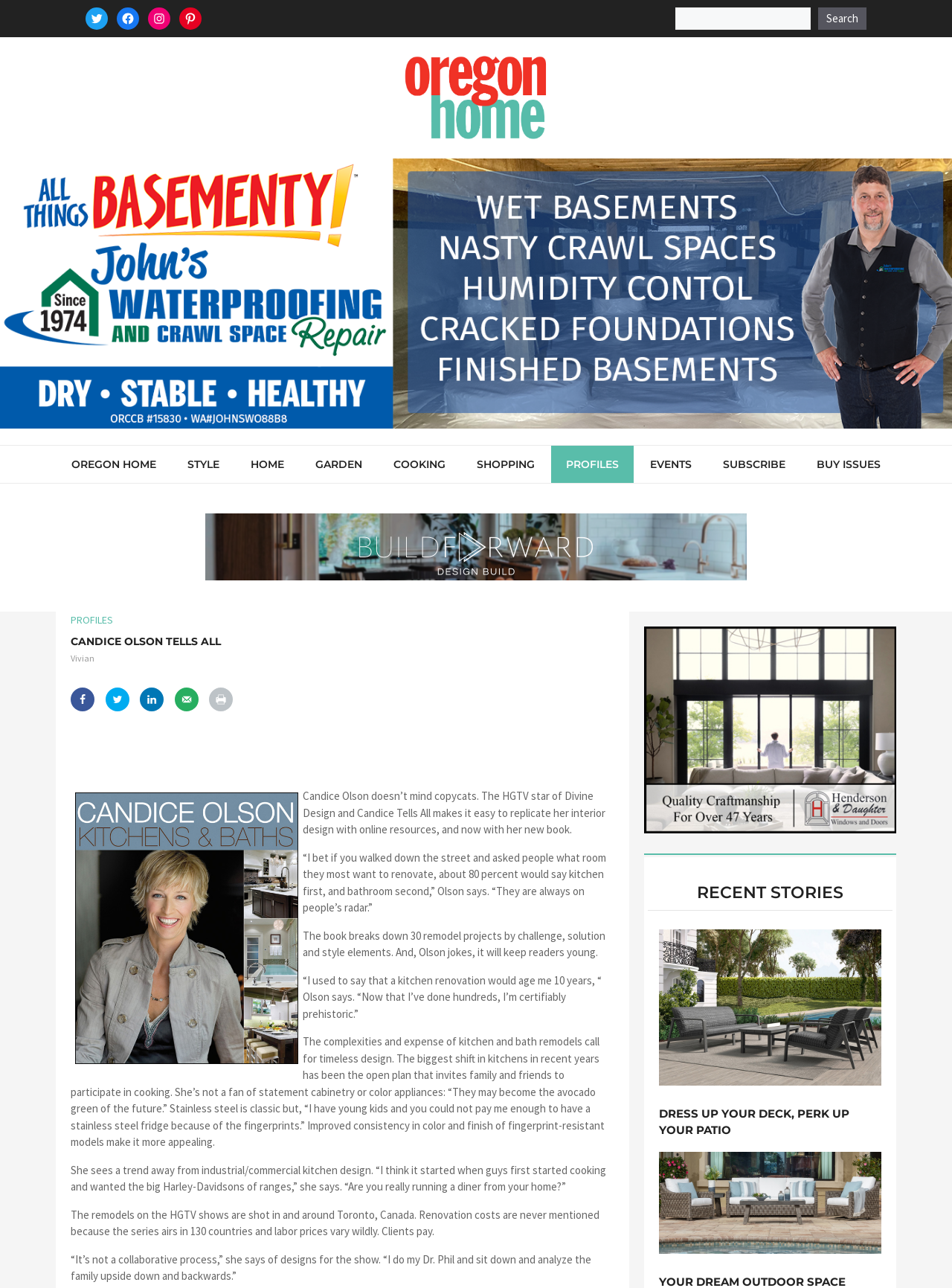Find the bounding box coordinates of the clickable element required to execute the following instruction: "View Candice Olson's profile". Provide the coordinates as four float numbers between 0 and 1, i.e., [left, top, right, bottom].

[0.074, 0.476, 0.119, 0.487]